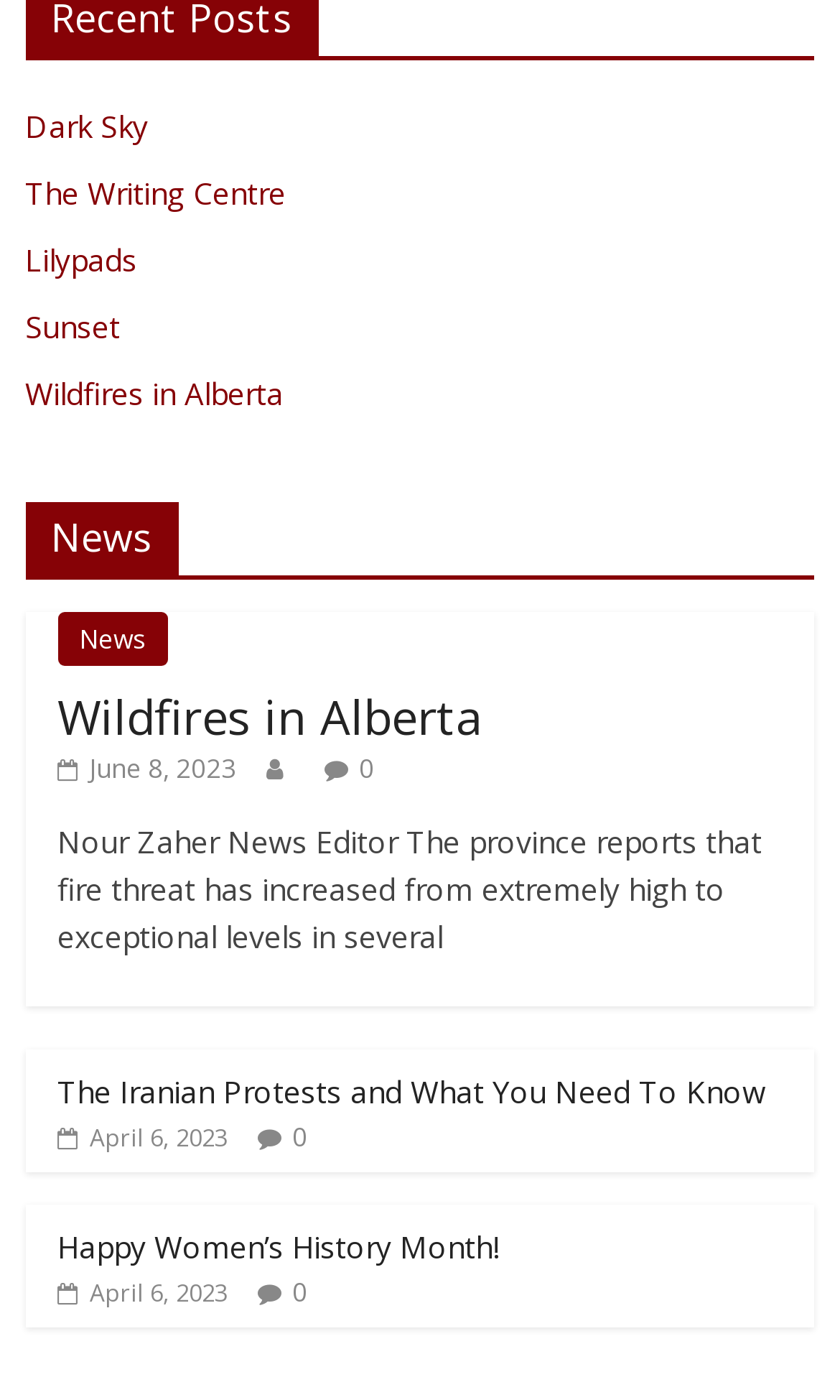What is the common theme among the news articles?
Use the screenshot to answer the question with a single word or phrase.

News